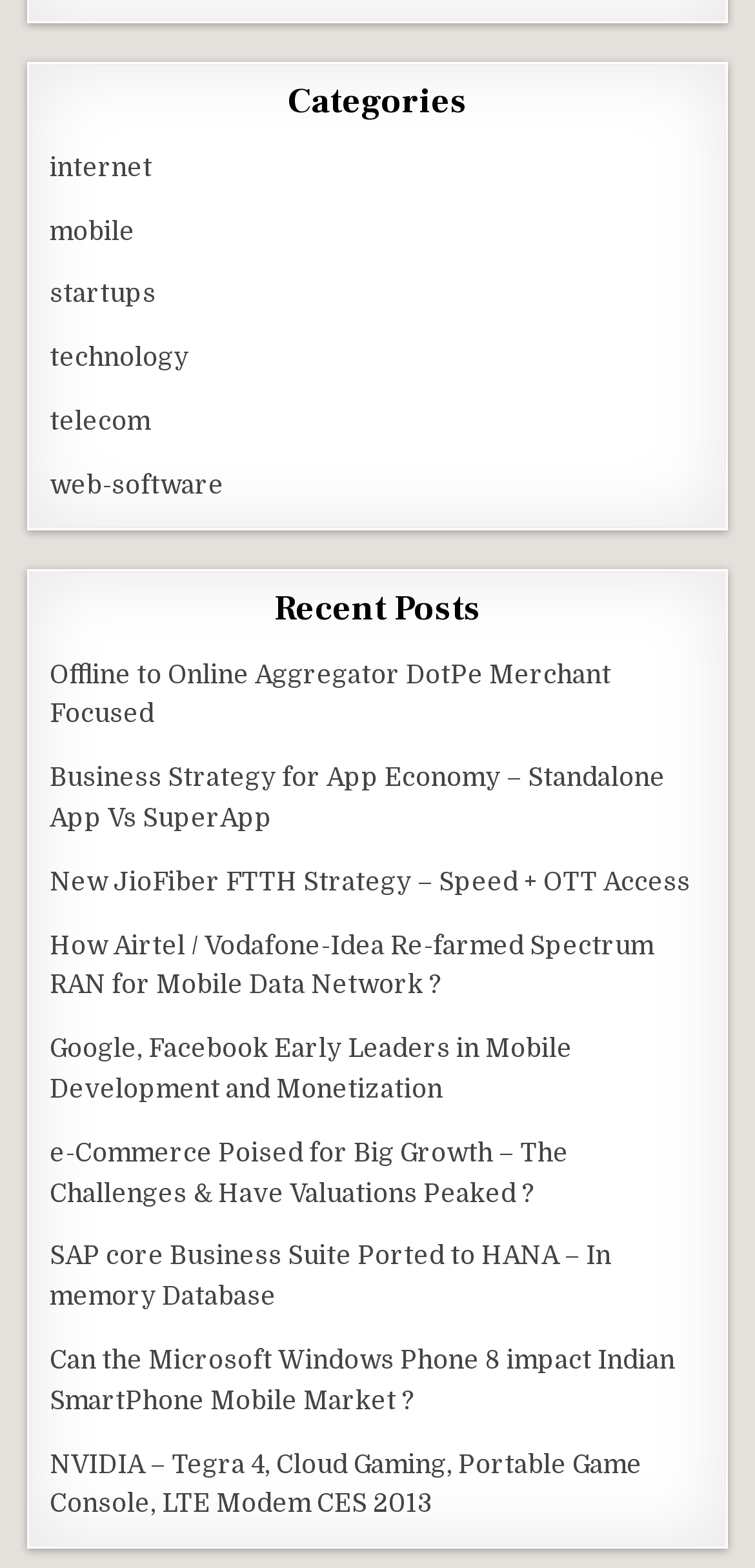Please find the bounding box coordinates for the clickable element needed to perform this instruction: "Explore the 'technology' category".

[0.066, 0.219, 0.251, 0.237]